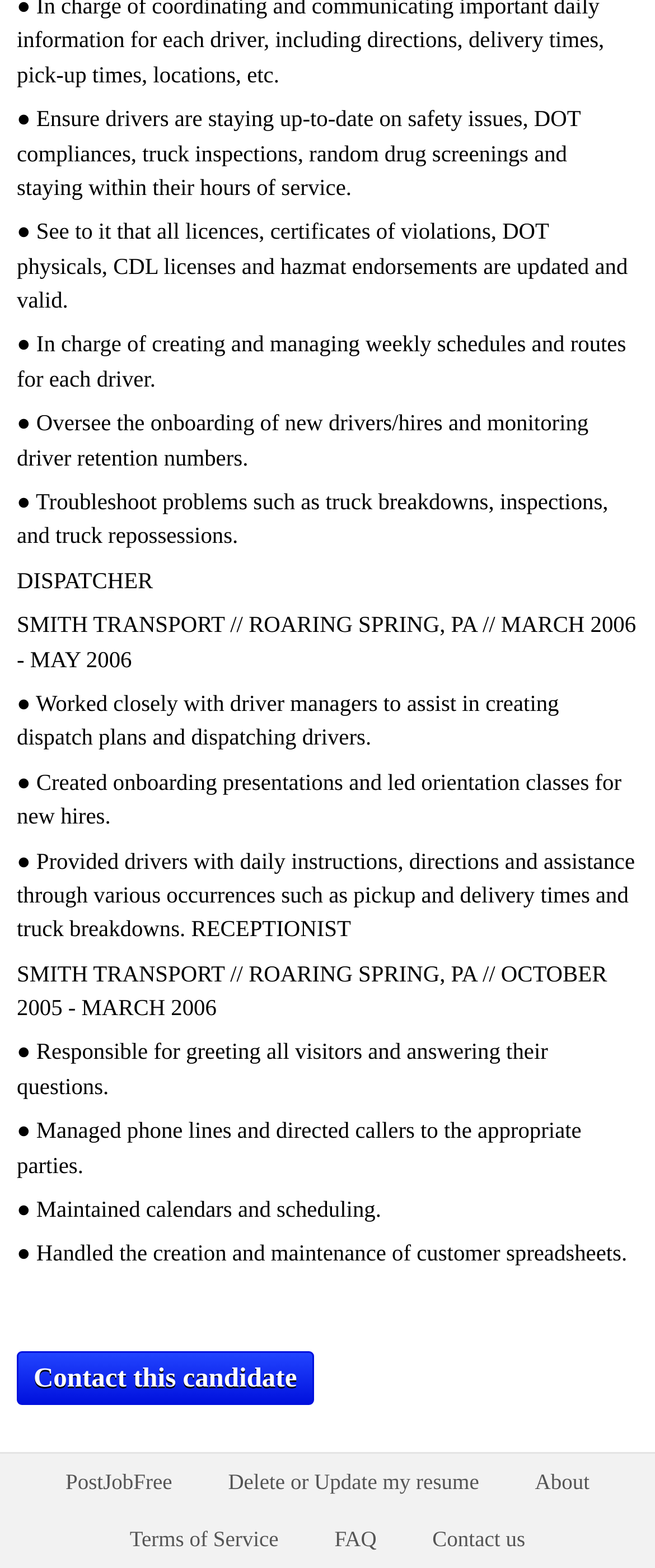How many job responsibilities are listed for the DISPATCHER role?
Using the image as a reference, answer the question with a short word or phrase.

5